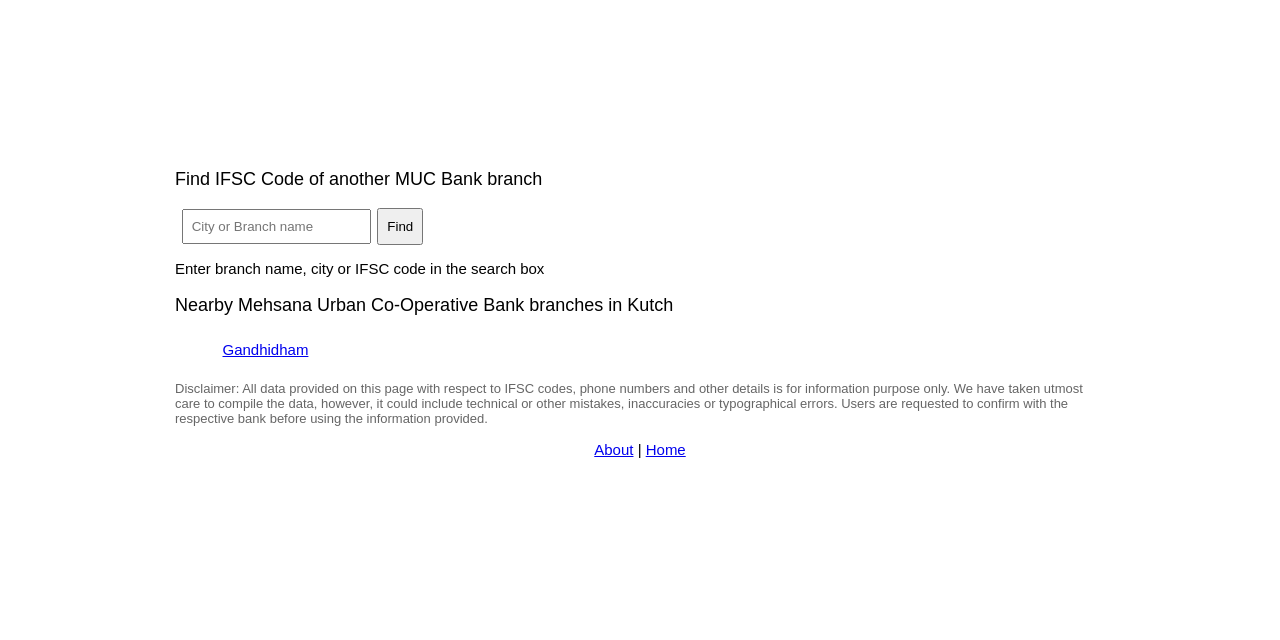Determine the bounding box coordinates of the UI element that matches the following description: "Terms of Service". The coordinates should be four float numbers between 0 and 1 in the format [left, top, right, bottom].

None